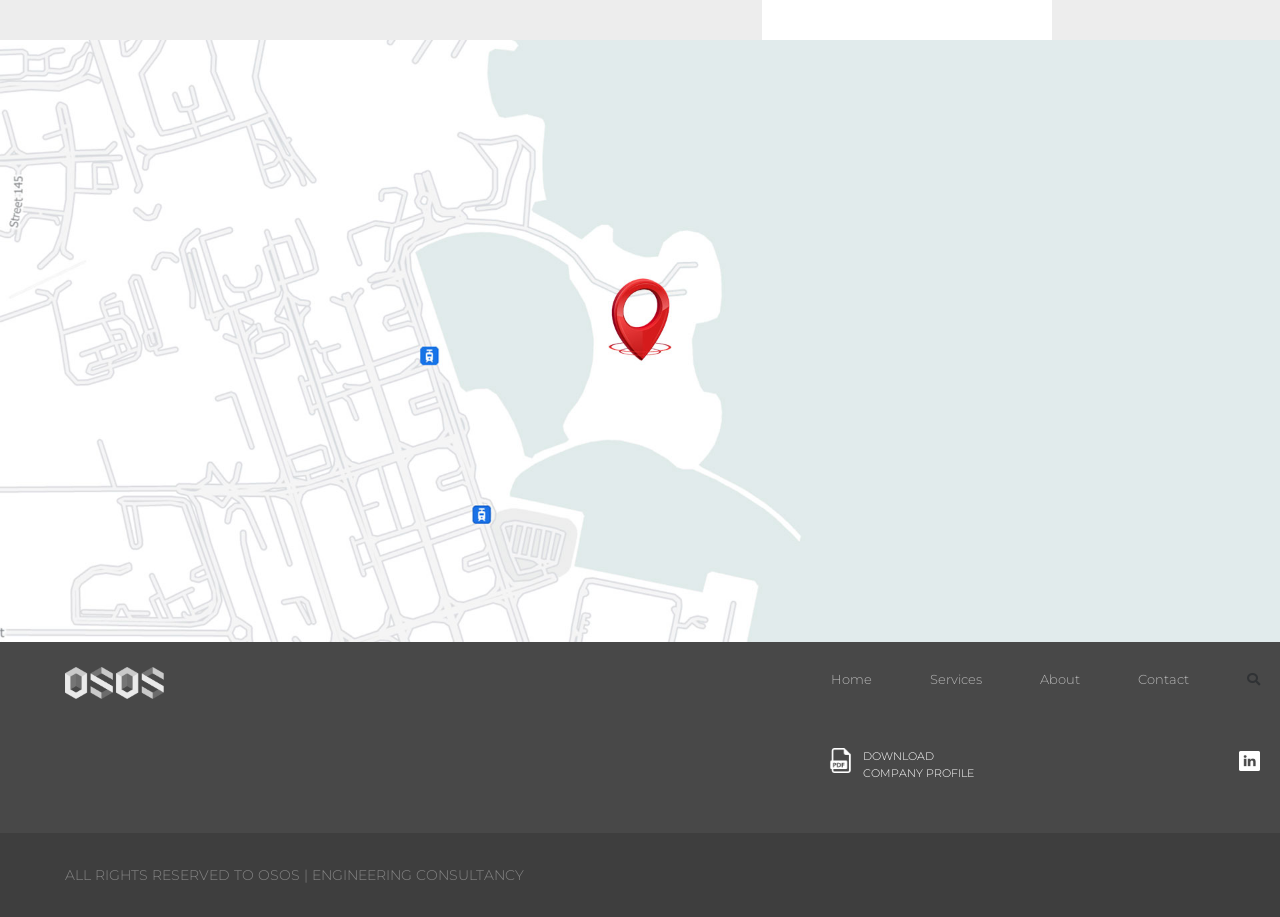Based on the element description "Home", predict the bounding box coordinates of the UI element.

[0.649, 0.732, 0.727, 0.749]